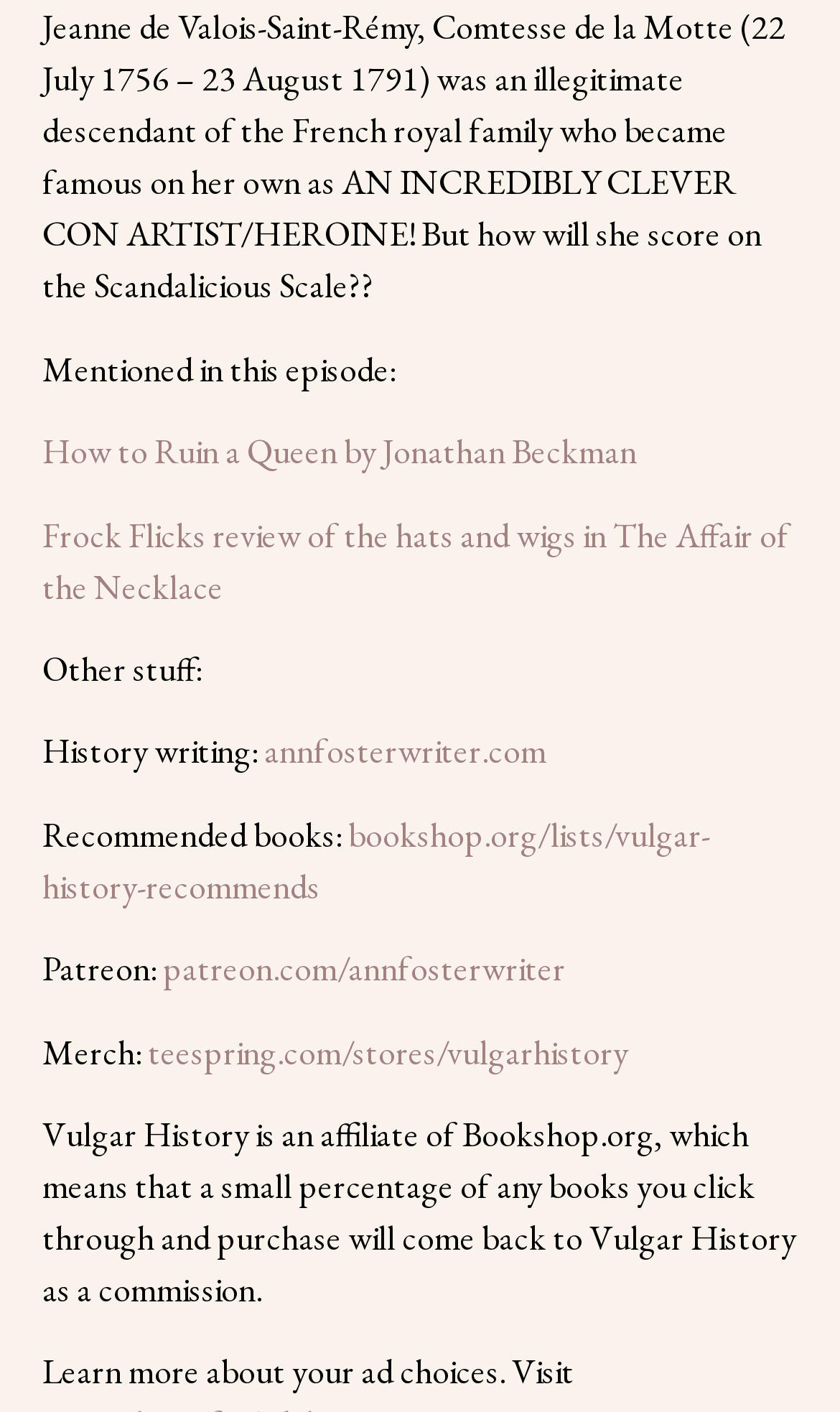What is the name of the website affiliated with Bookshop.org?
Look at the screenshot and respond with a single word or phrase.

Vulgar History